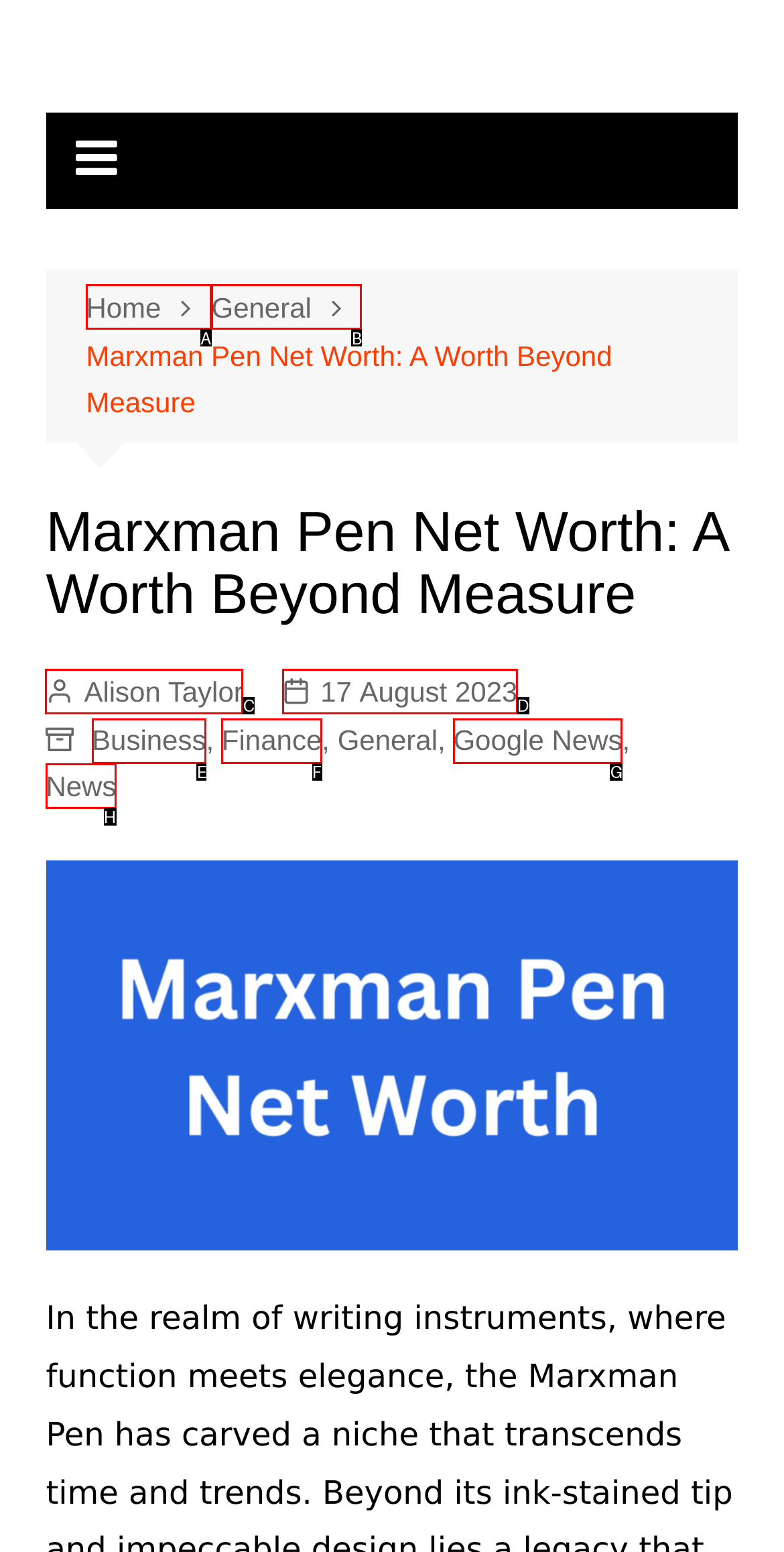Identify the letter of the UI element you need to select to accomplish the task: read Alison Taylor's article.
Respond with the option's letter from the given choices directly.

C